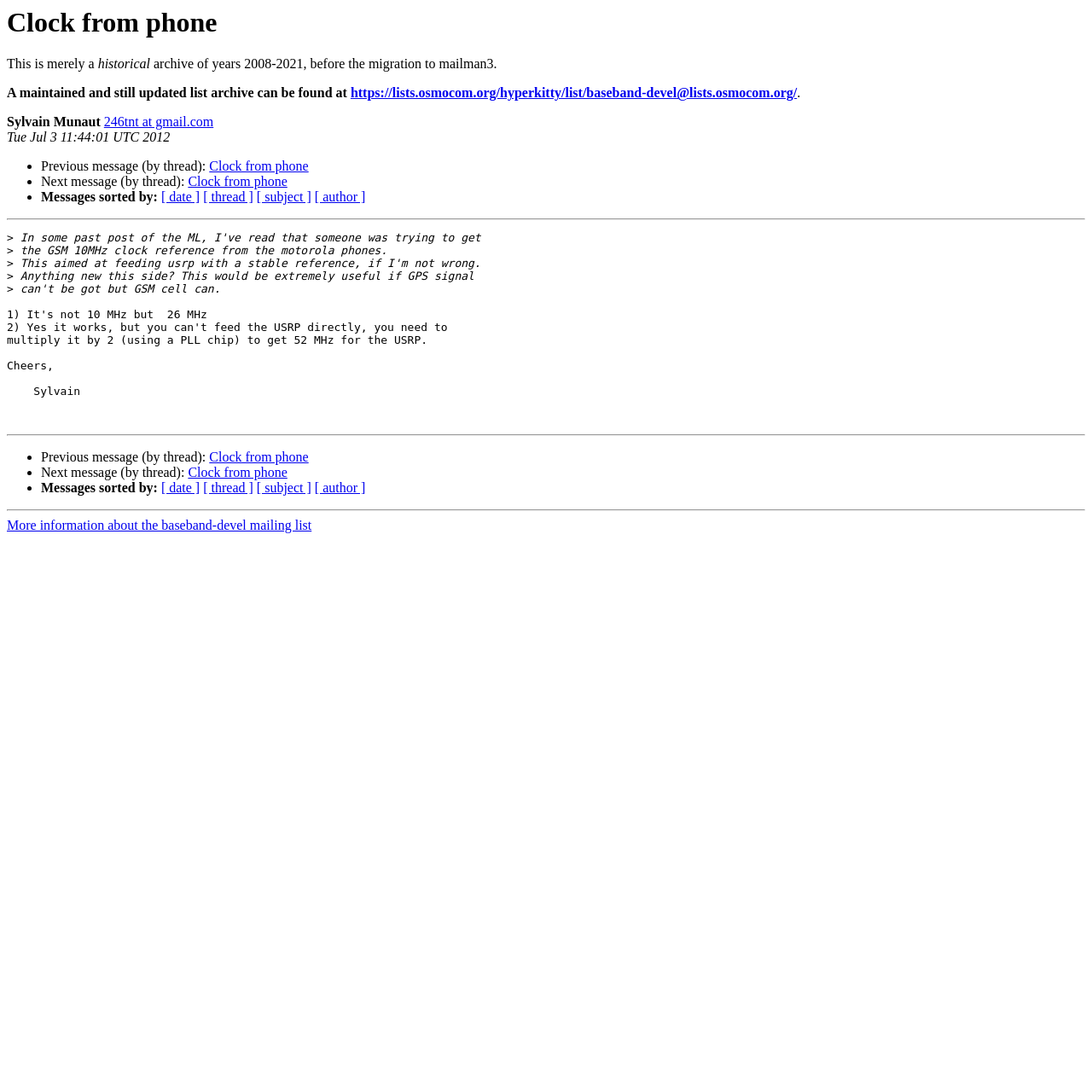Determine the bounding box coordinates for the area that needs to be clicked to fulfill this task: "Check the next message". The coordinates must be given as four float numbers between 0 and 1, i.e., [left, top, right, bottom].

[0.172, 0.16, 0.263, 0.173]